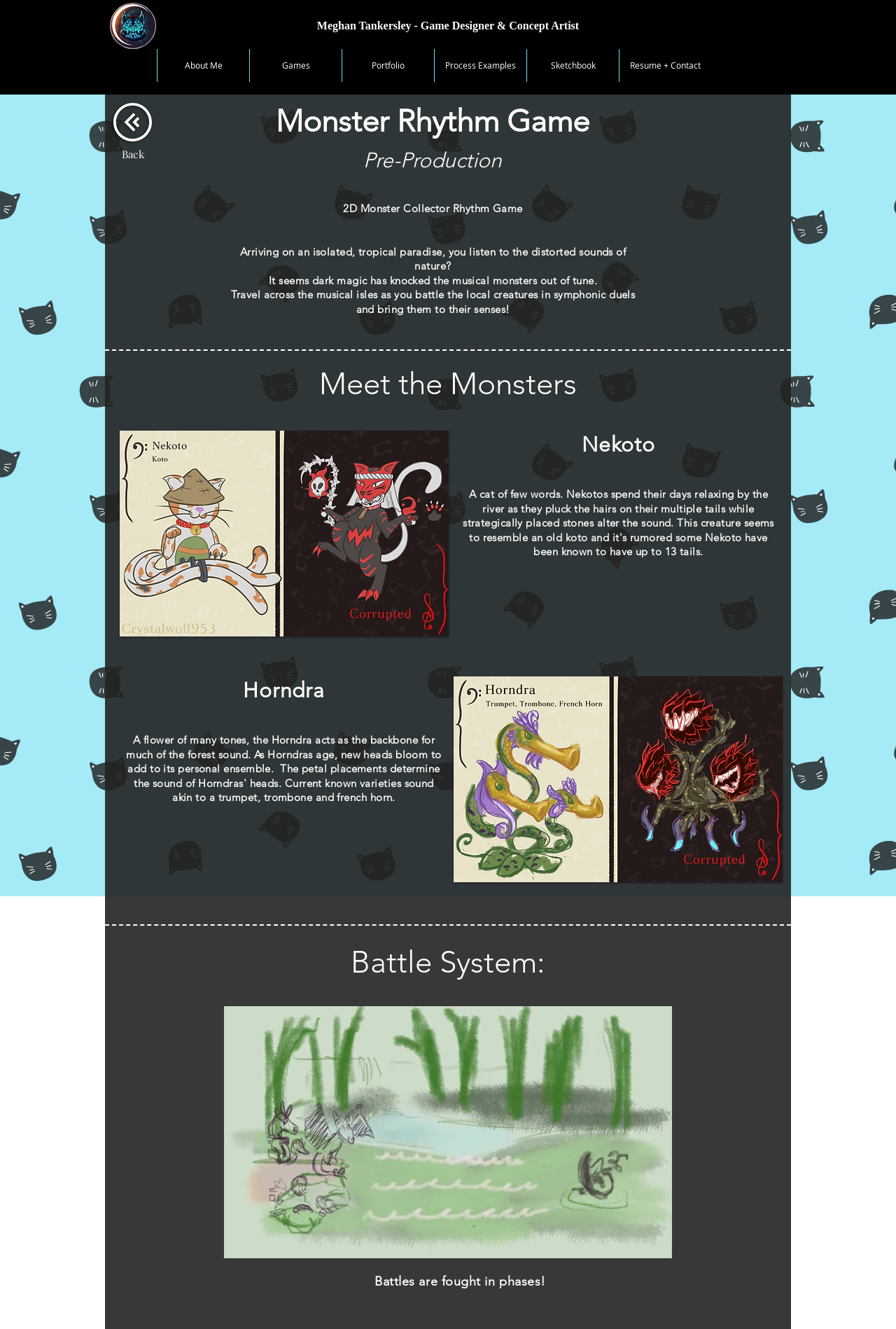What is the theme of the game?
Based on the image, respond with a single word or phrase.

Rhythm game